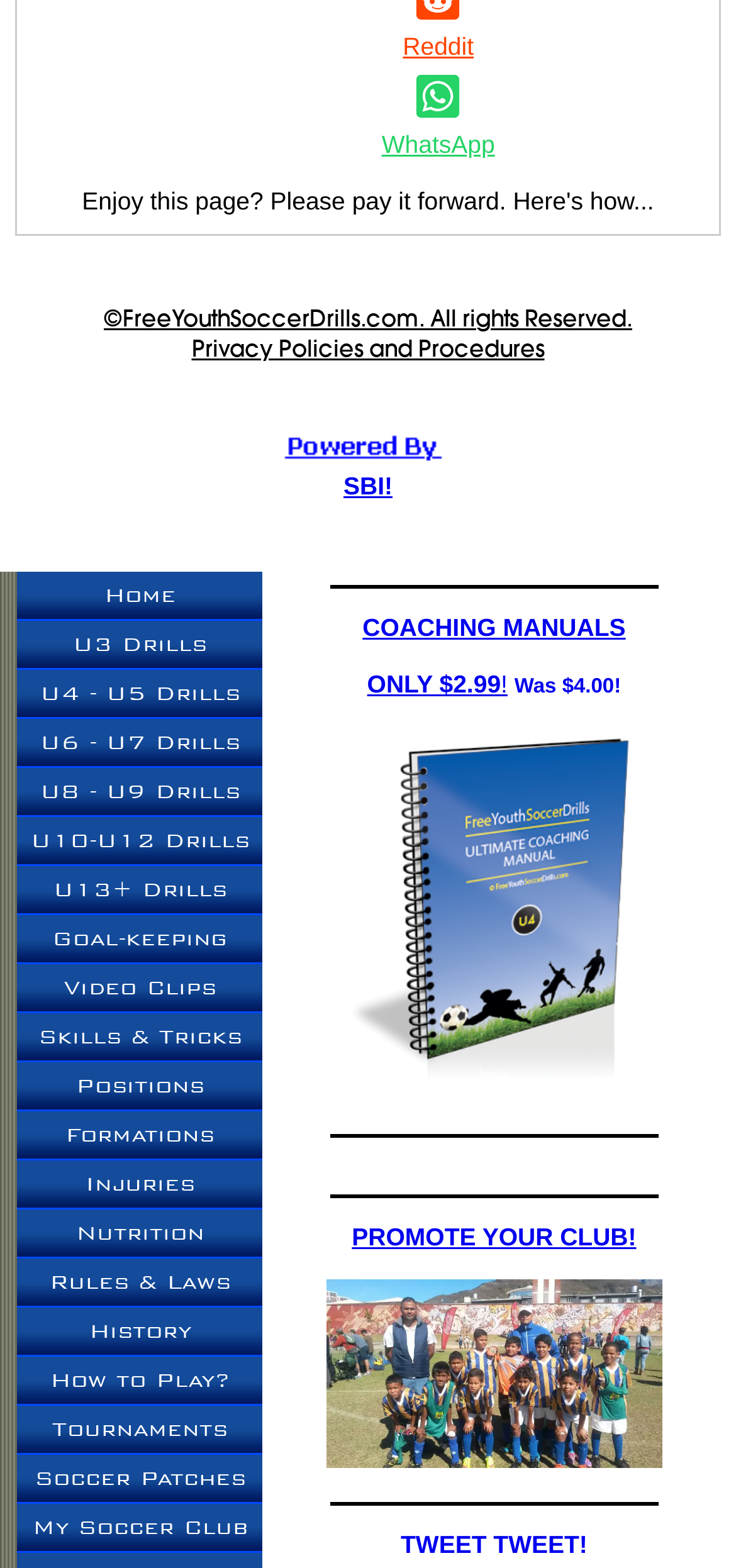Please identify the bounding box coordinates of the clickable element to fulfill the following instruction: "Visit 'SBI'". The coordinates should be four float numbers between 0 and 1, i.e., [left, top, right, bottom].

[0.377, 0.281, 0.623, 0.299]